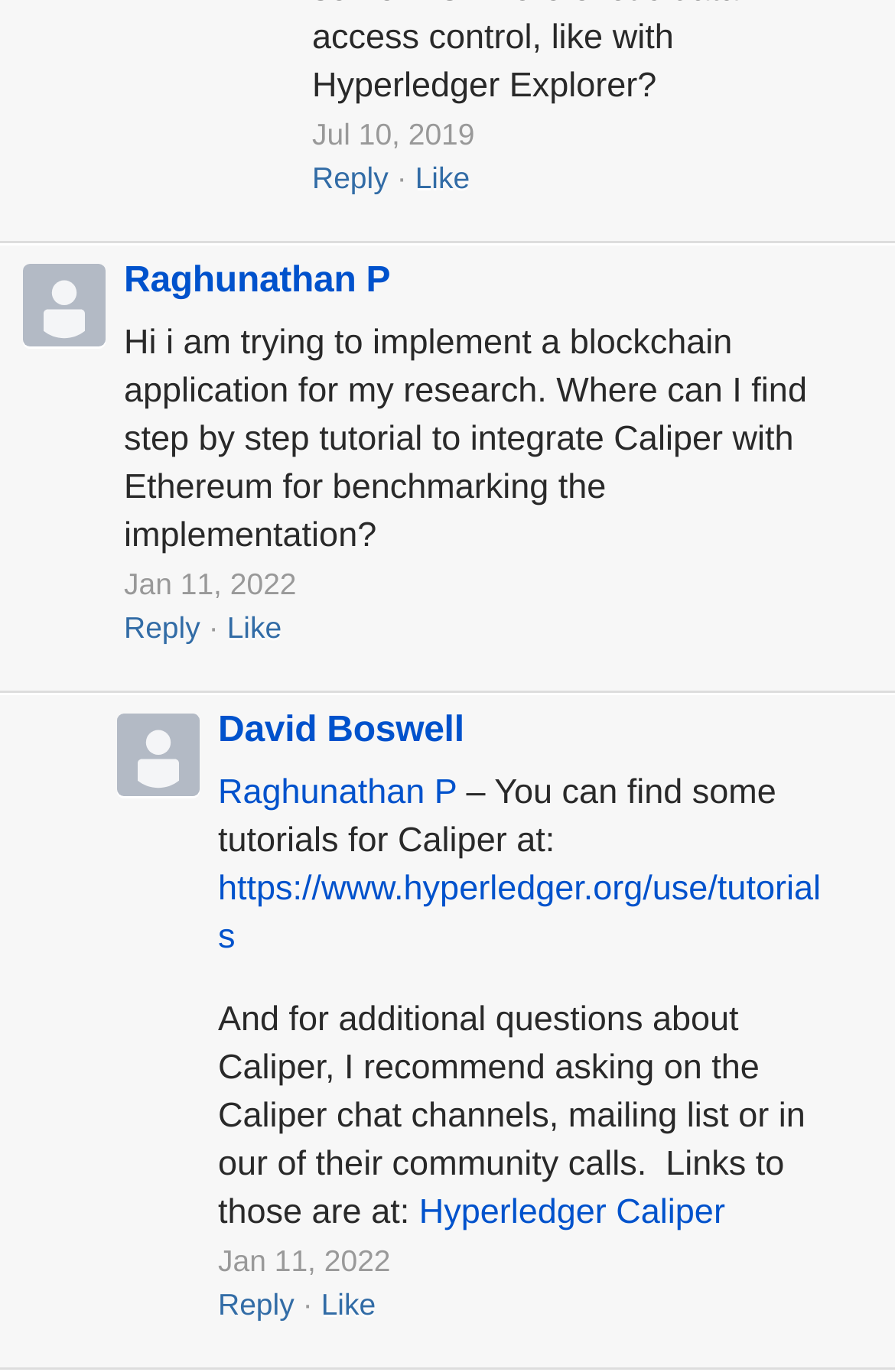What is the topic of Raghunathan P's post?
Based on the visual information, provide a detailed and comprehensive answer.

Raghunathan P's post contains the text 'Hi i am trying to implement a blockchain application for my research. Where can I find step by step tutorial to integrate Caliper with Ethereum for benchmarking the implementation?', which indicates that the topic of the post is related to blockchain application.